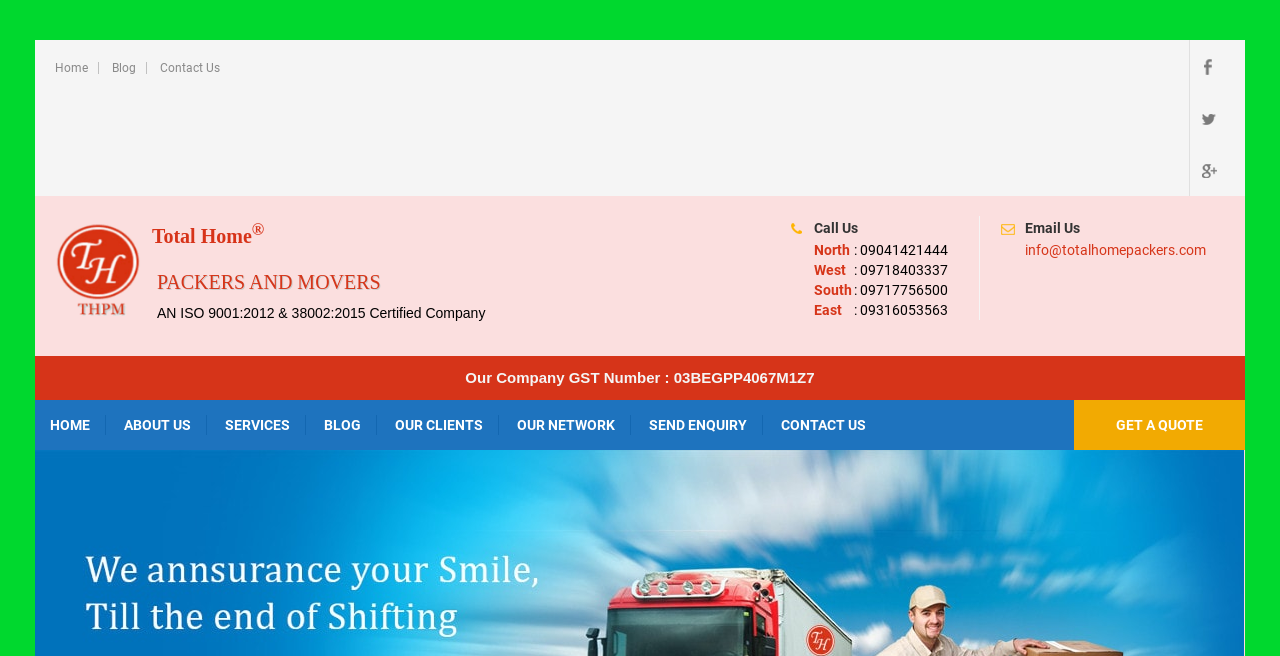Using the details from the image, please elaborate on the following question: What is the email address?

The email address is obtained from the StaticText element 'info@totalhomepackers.com' which is located under the 'Email Us' section.